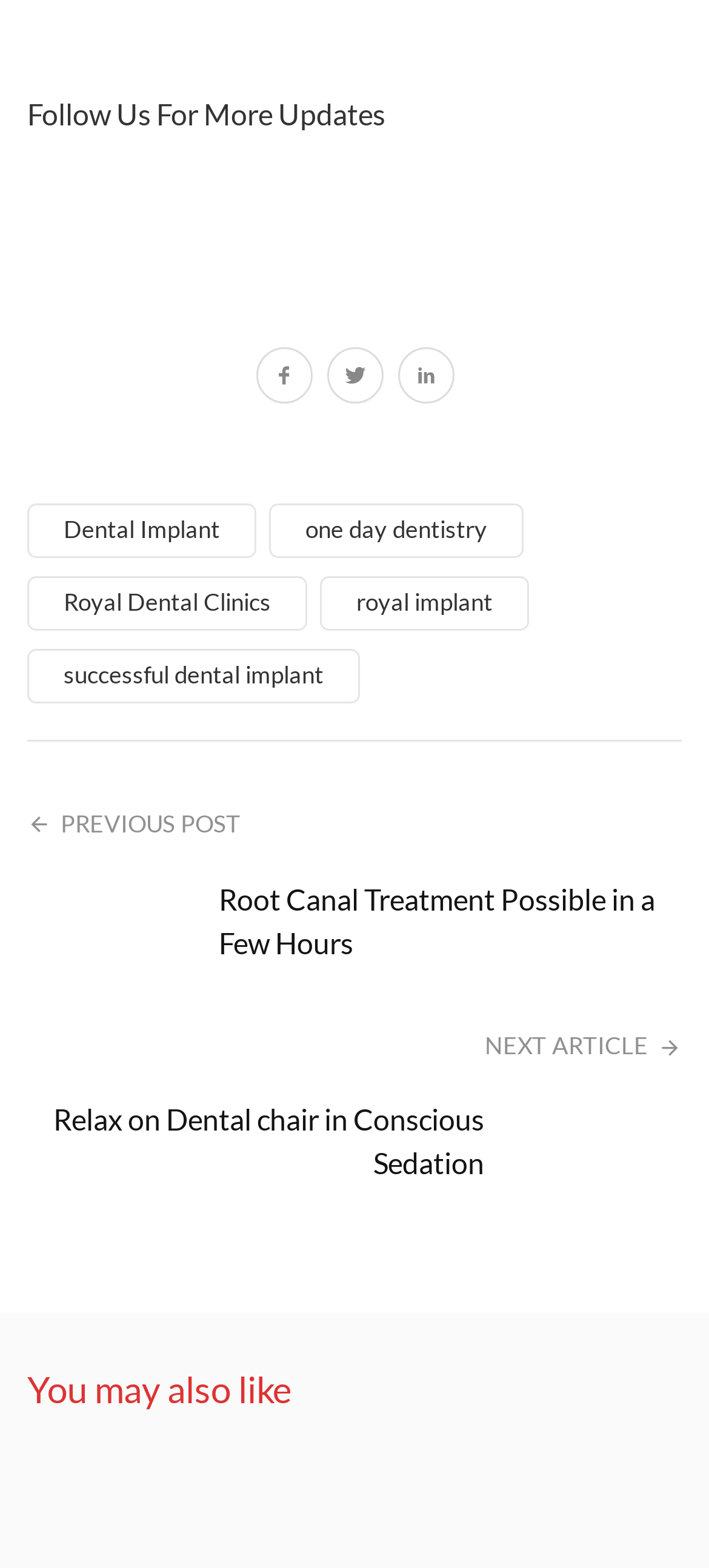Please answer the following question using a single word or phrase: 
What is the topic of the second article?

Conscious Sedation